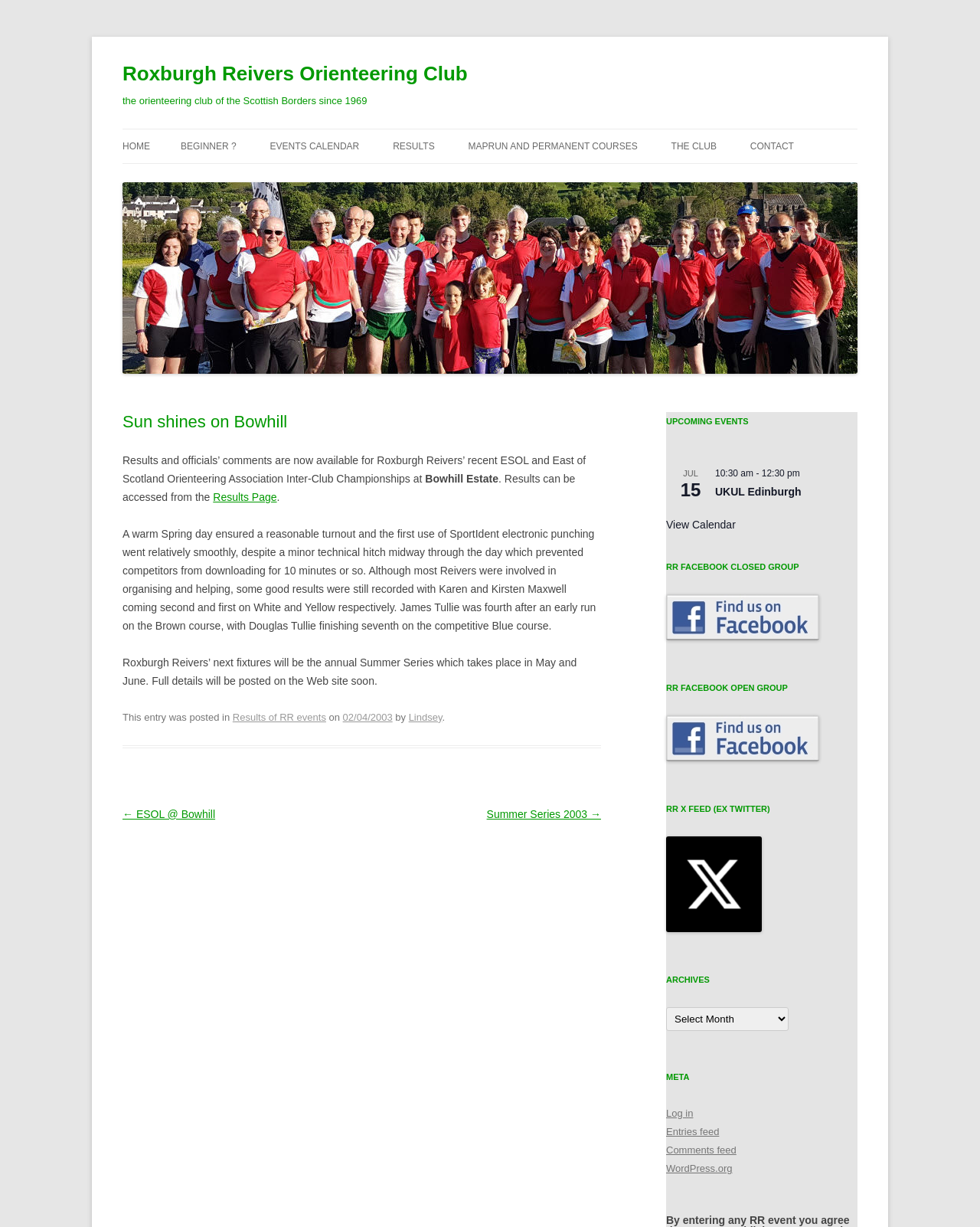Please locate the bounding box coordinates of the element's region that needs to be clicked to follow the instruction: "Click HOME". The bounding box coordinates should be provided as four float numbers between 0 and 1, i.e., [left, top, right, bottom].

[0.125, 0.105, 0.153, 0.133]